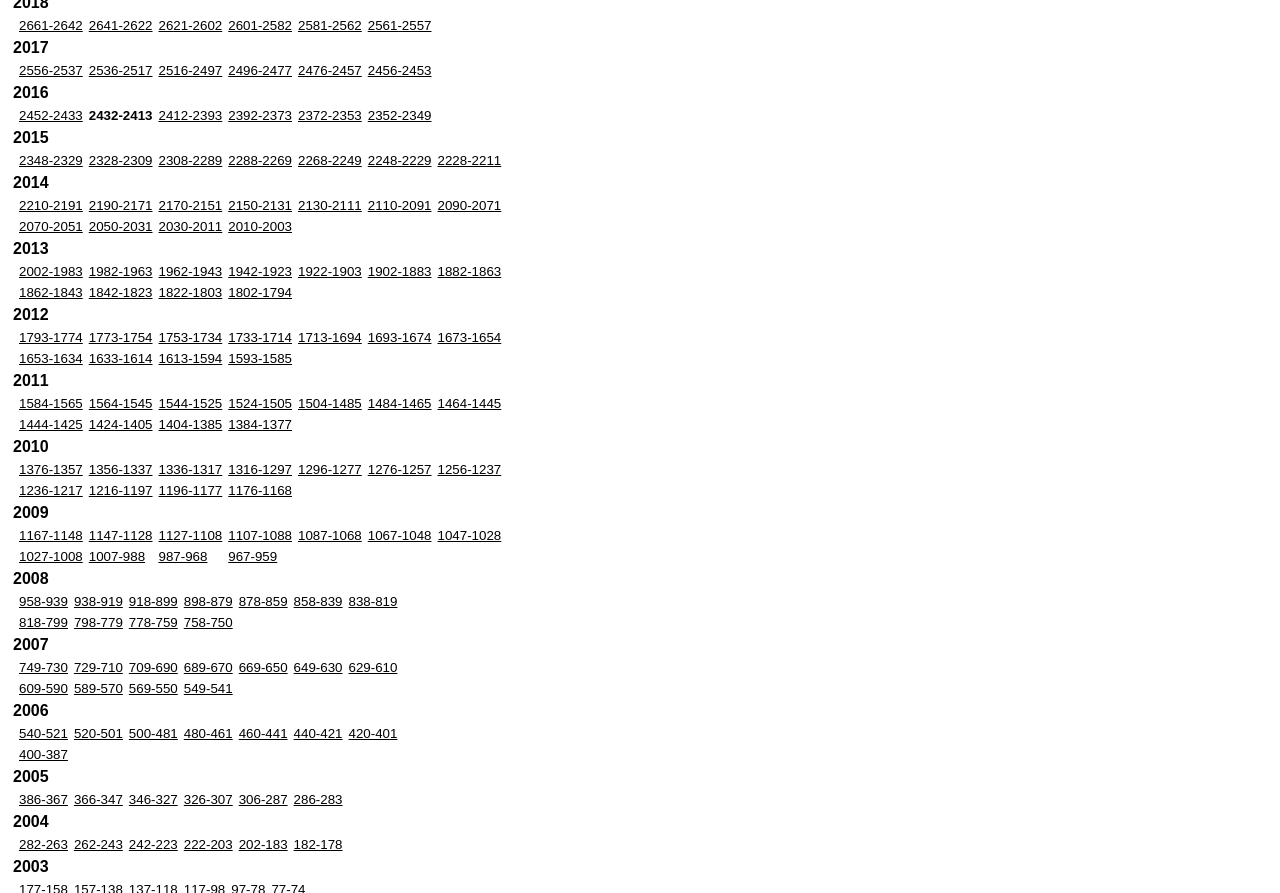Please find the bounding box coordinates in the format (top-left x, top-left y, bottom-right x, bottom-right y) for the given element description. Ensure the coordinates are floating point numbers between 0 and 1. Description: Our Website Design Process

None